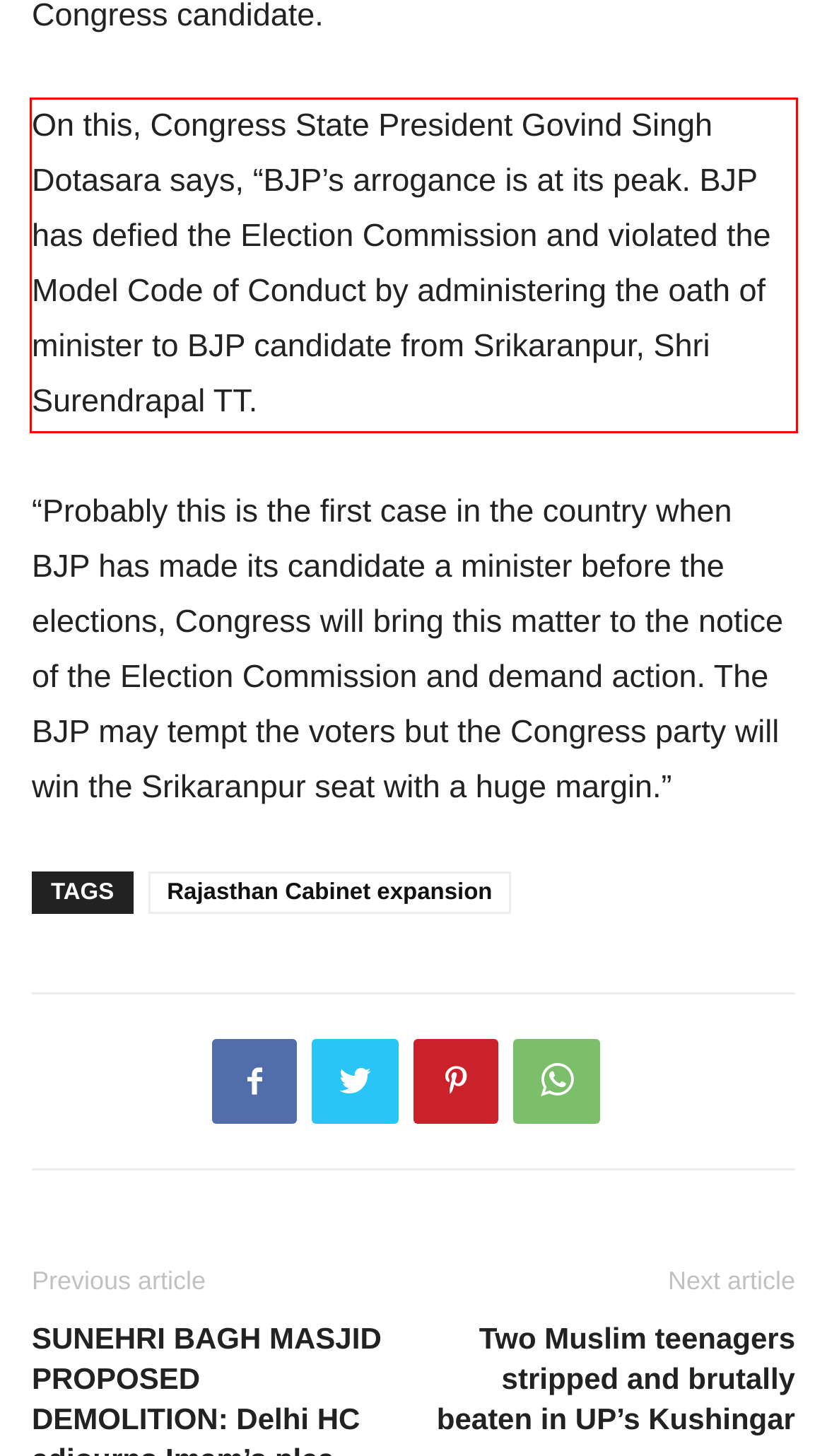Please perform OCR on the UI element surrounded by the red bounding box in the given webpage screenshot and extract its text content.

On this, Congress State President Govind Singh Dotasara says, “BJP’s arrogance is at its peak. BJP has defied the Election Commission and violated the Model Code of Conduct by administering the oath of minister to BJP candidate from Srikaranpur, Shri Surendrapal TT.